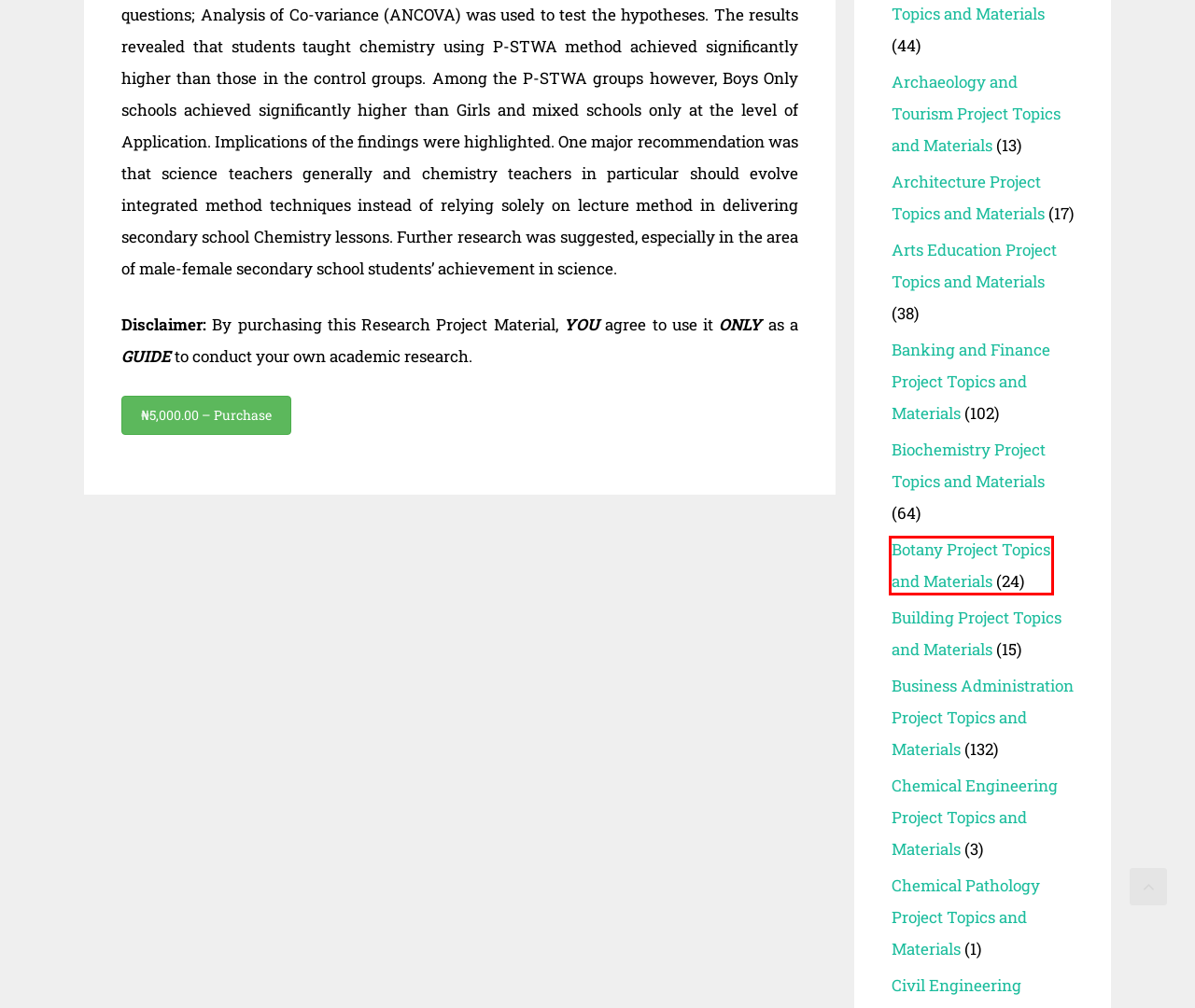View the screenshot of the webpage containing a red bounding box around a UI element. Select the most fitting webpage description for the new page shown after the element in the red bounding box is clicked. Here are the candidates:
A. Building Project Topics and Materials Archives | Free Research Project
B. Banking and Finance Project Topics and Materials Archives | Free Research Project
C. Biochemistry Project Topics and Materials Archives | Free Research Project
D. Arts Education Project Topics and Materials Archives | Free Research Project
E. Botany Project Topics and Materials Archives | Free Research Project
F. Chemical Pathology Project Topics and Materials Archives | Free Research Project
G. Chemical Engineering Project Topics and Materials Archives | Free Research Project
H. Business Administration Project Topics and Materials Archives | Free Research Project

E